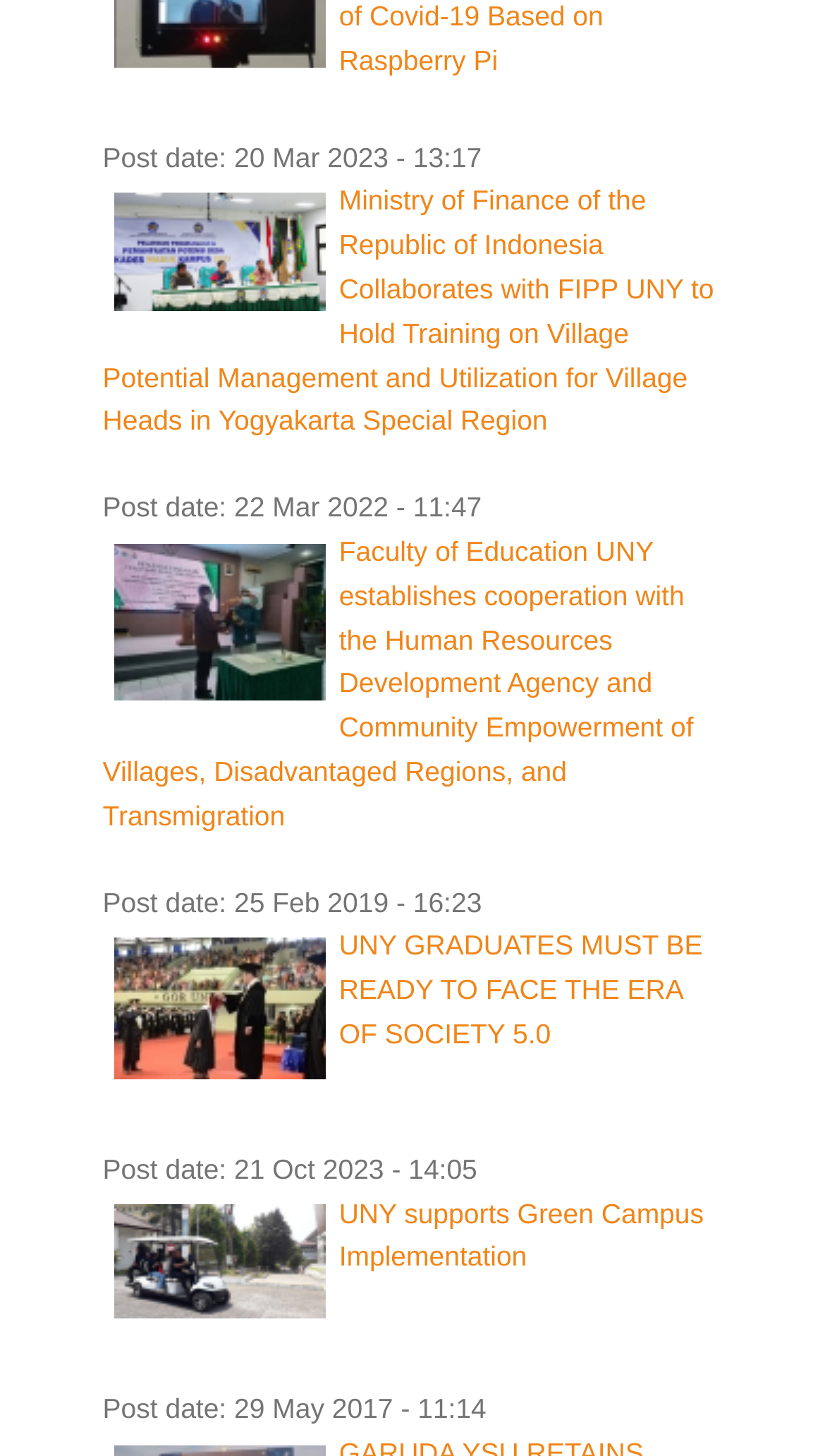Provide a thorough and detailed response to the question by examining the image: 
What is the title of the third post?

I found the title of the third post by looking at the LayoutTableCell elements, which contain the post titles. The title of the third post is 'UNY GRADUATES MUST BE READY TO FACE THE ERA OF SOCIETY 5.0'.